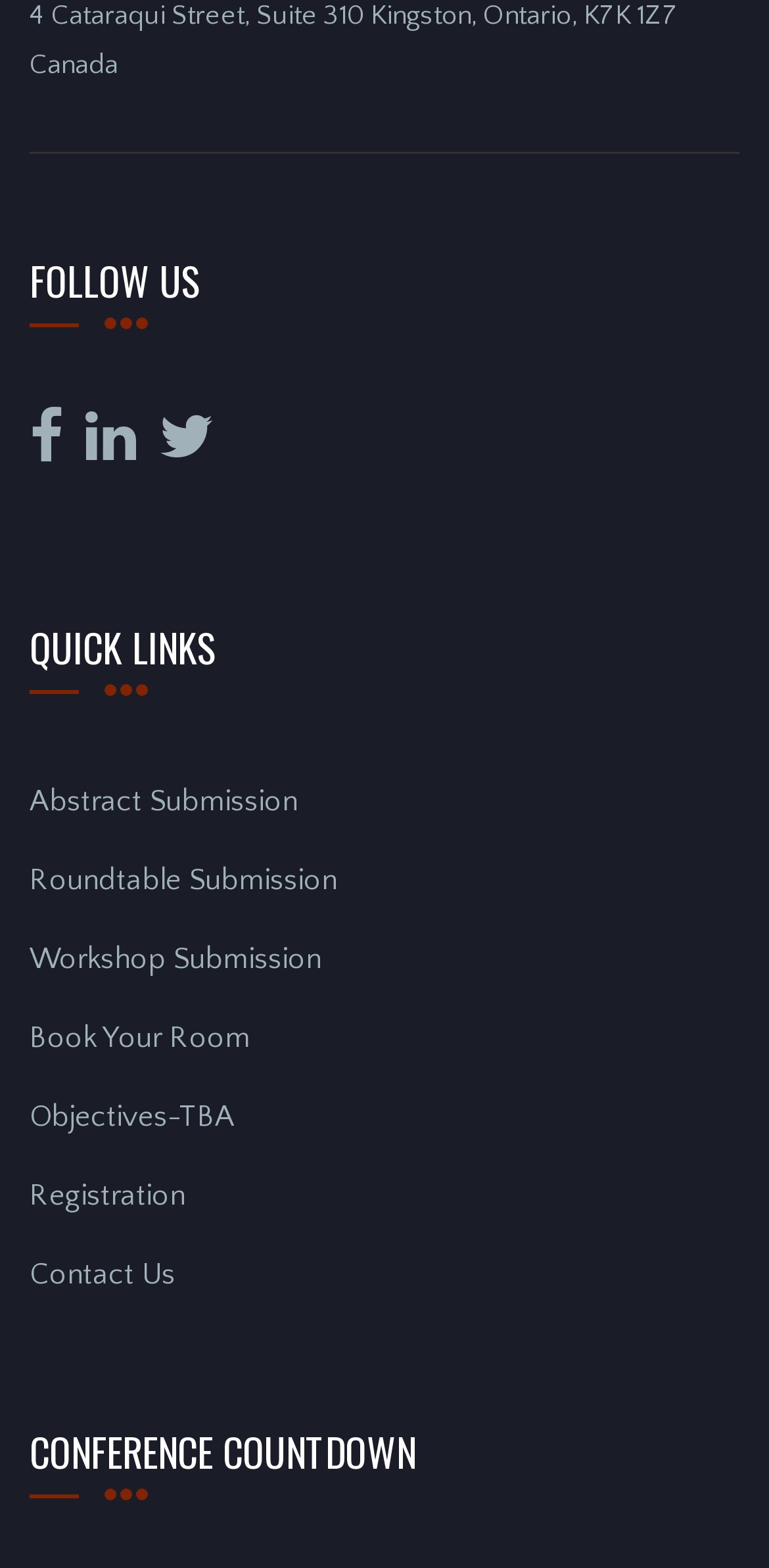What is the purpose of the 'Book Your Room' link?
Answer the question in as much detail as possible.

Based on the context of the conference website, I inferred that the 'Book Your Room' link is provided for attendees to book their hotel rooms for the conference.